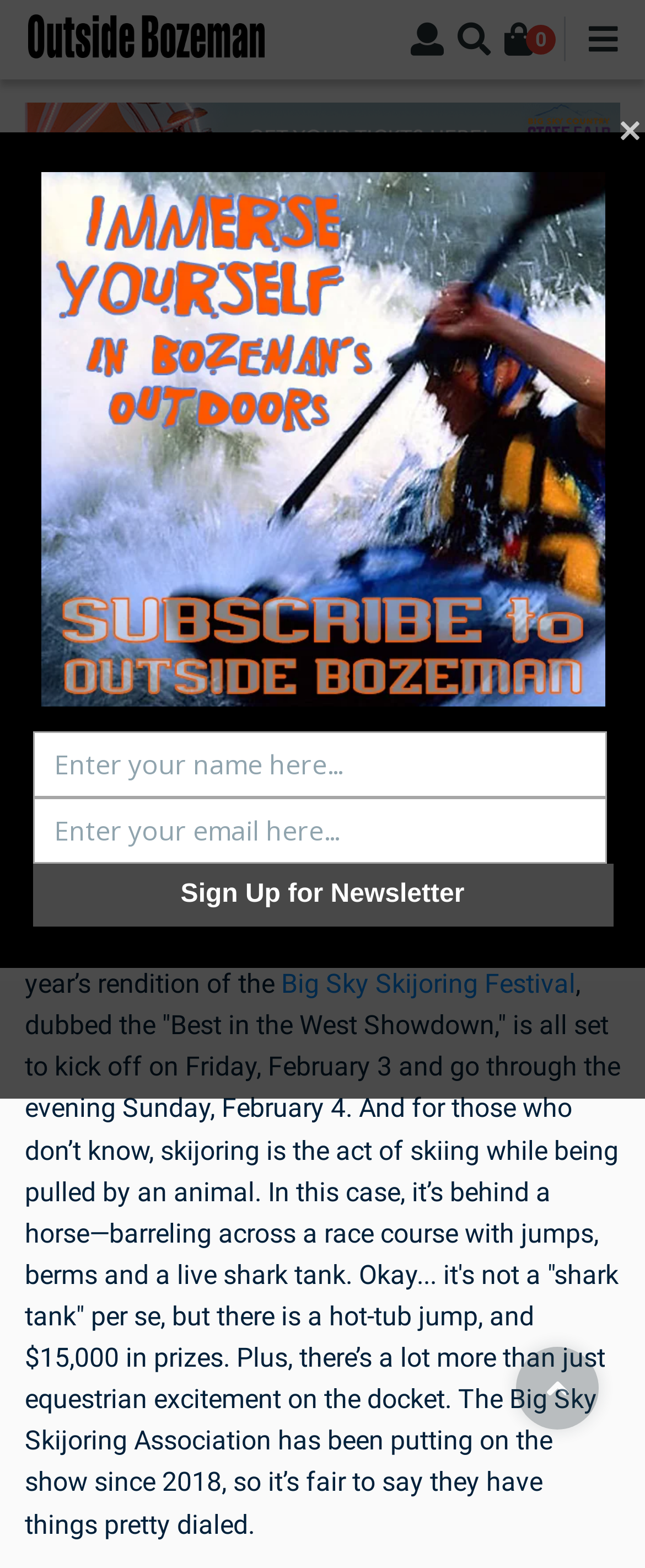What is the duration of the event?
Please provide a comprehensive answer based on the details in the screenshot.

I inferred this answer by reading the text on the webpage, which mentions that the event will 'kick off on Friday, February 3 and go through the evening Sunday, February 4'.